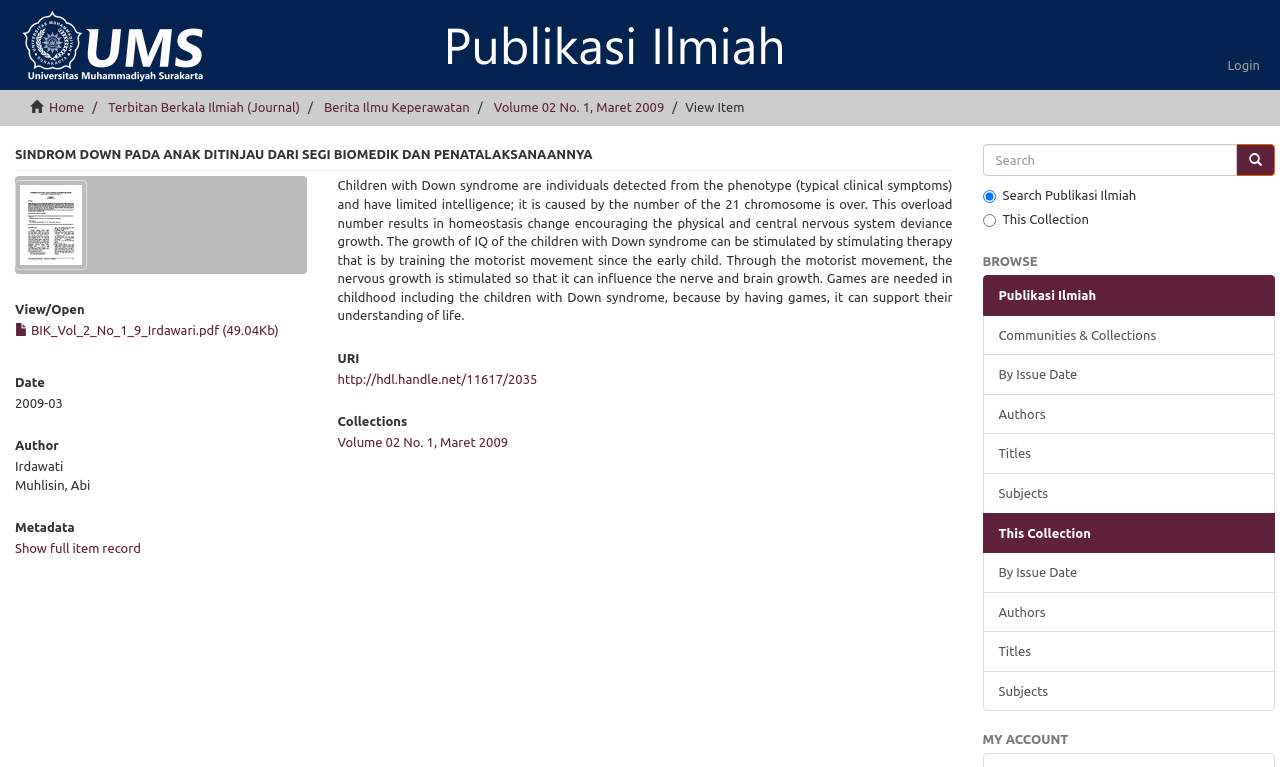Can you find the bounding box coordinates for the element to click on to achieve the instruction: "view the item"?

[0.535, 0.13, 0.582, 0.149]